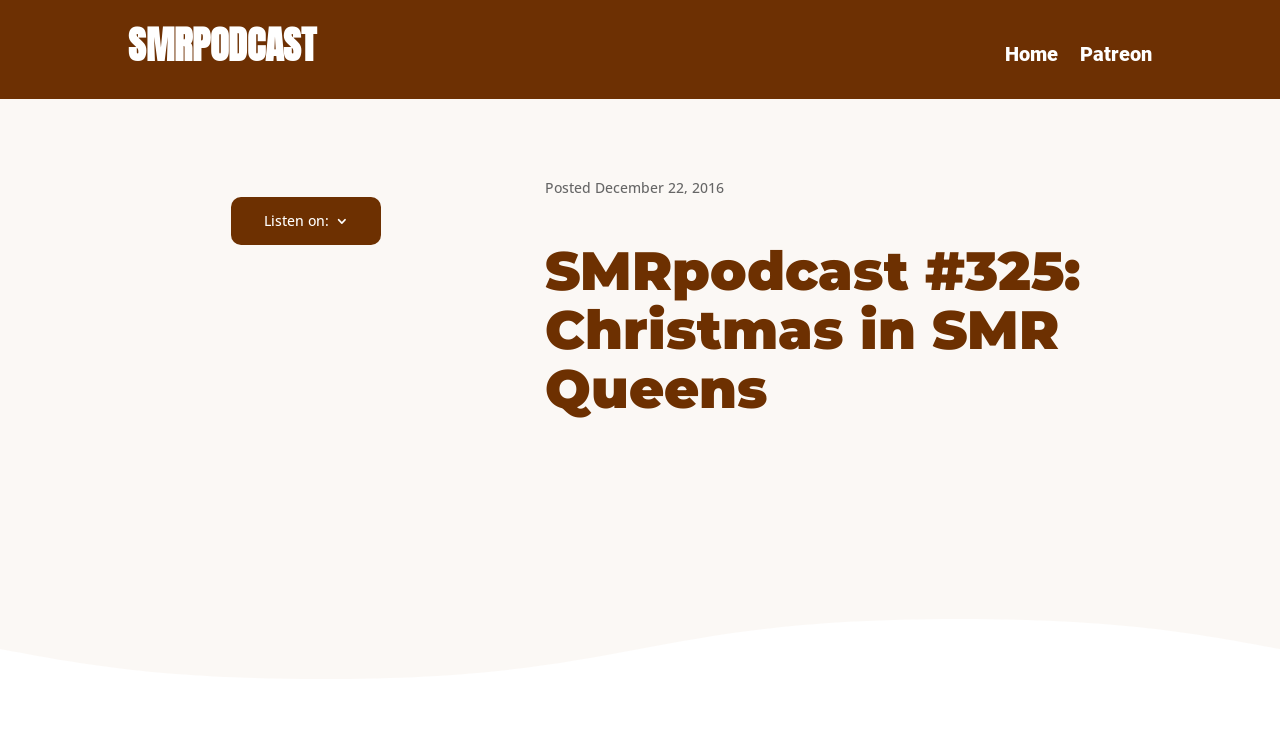Using the format (top-left x, top-left y, bottom-right x, bottom-right y), and given the element description, identify the bounding box coordinates within the screenshot: advanced search

None